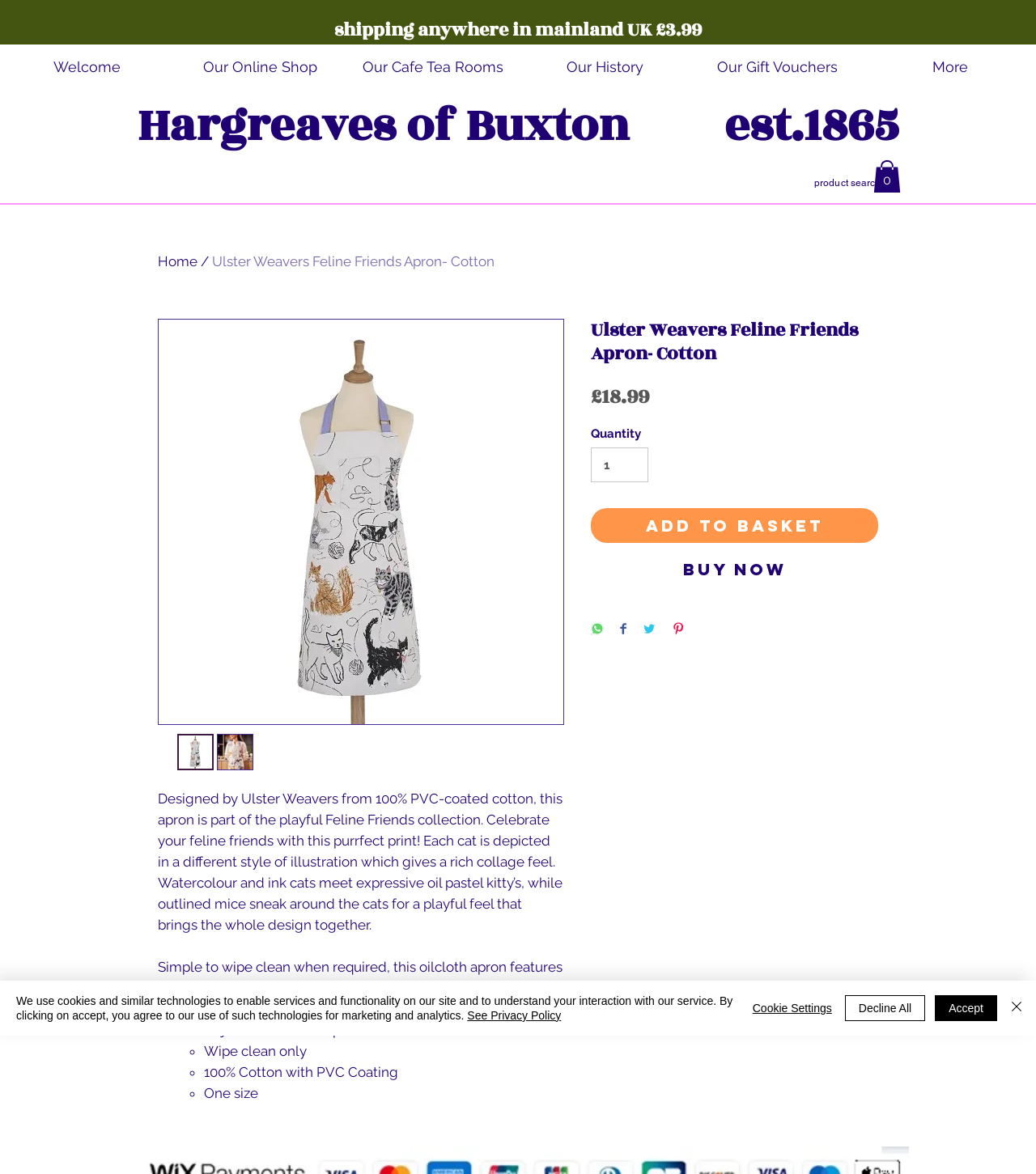What is the shipping cost in mainland UK?
Based on the screenshot, provide your answer in one word or phrase.

£3.99